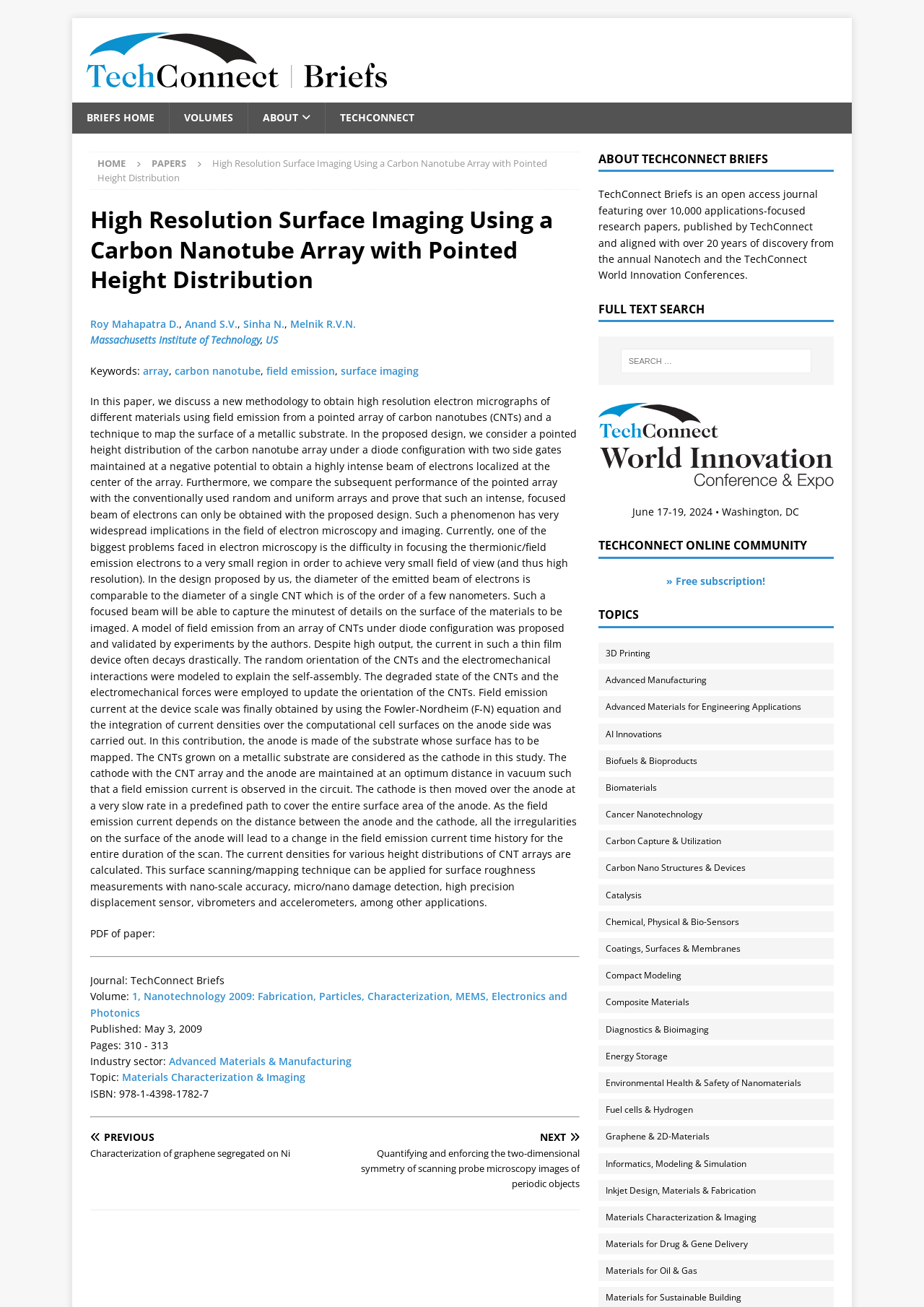Return the bounding box coordinates of the UI element that corresponds to this description: "field emission". The coordinates must be given as four float numbers in the range of 0 and 1, [left, top, right, bottom].

[0.288, 0.278, 0.362, 0.289]